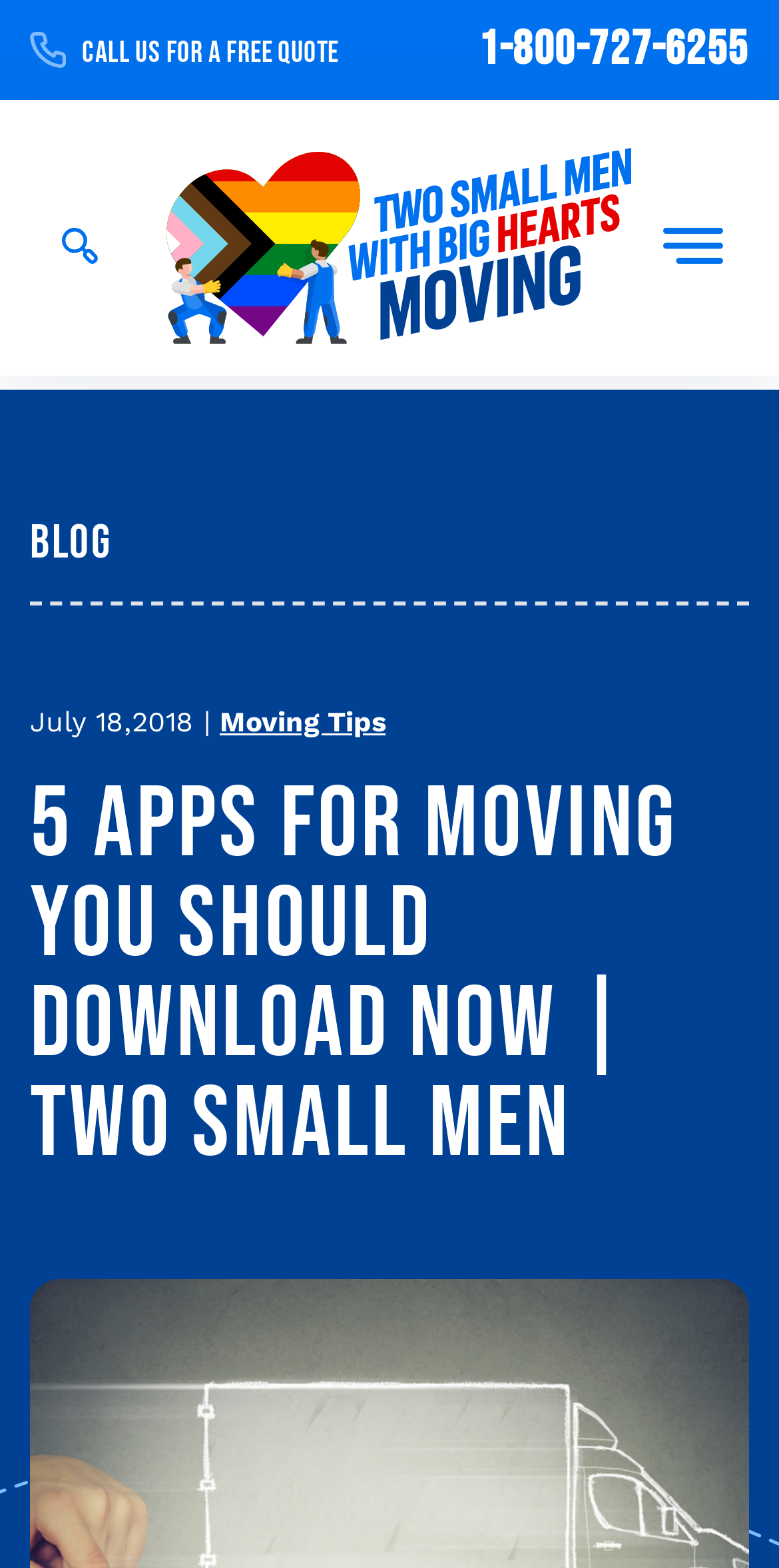What is the logo of the website?
Provide a concise answer using a single word or phrase based on the image.

Two Small Men Logo